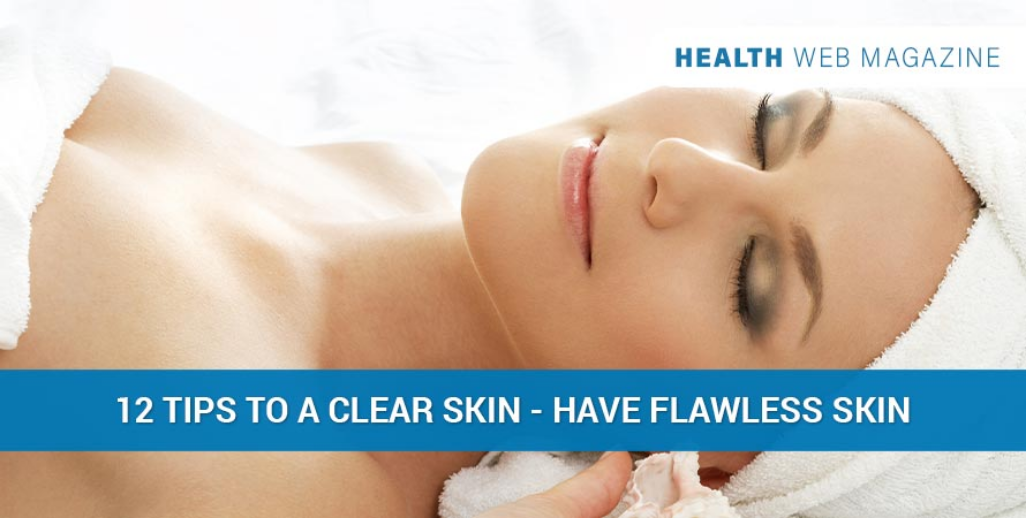What is the color of the title text?
Answer the question with a detailed and thorough explanation.

The title '12 Tips to a Clear Skin - Have Flawless Skin' is presented in bold blue text, which emphasizes the article's focus on skincare advice.